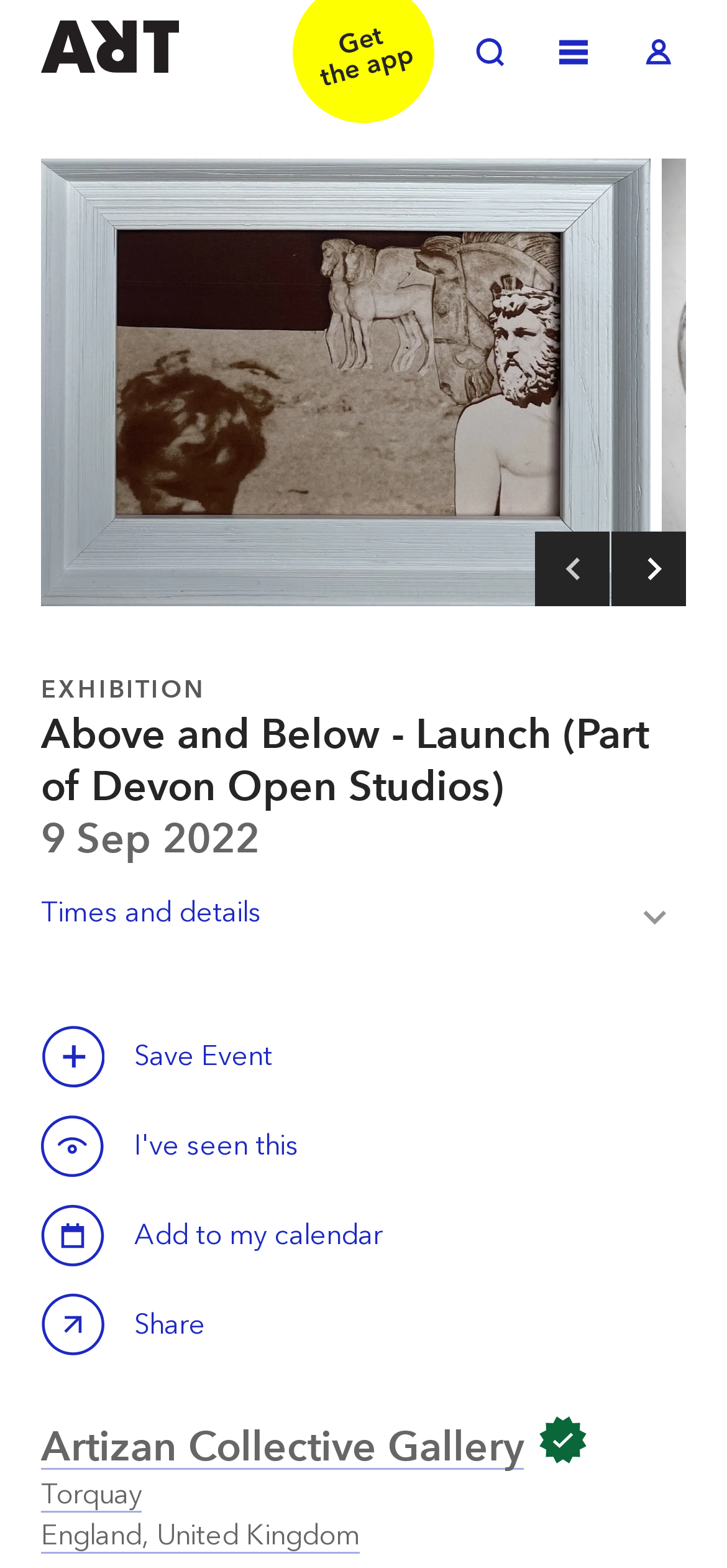Please specify the bounding box coordinates for the clickable region that will help you carry out the instruction: "Zoom in".

[0.056, 0.101, 0.894, 0.387]